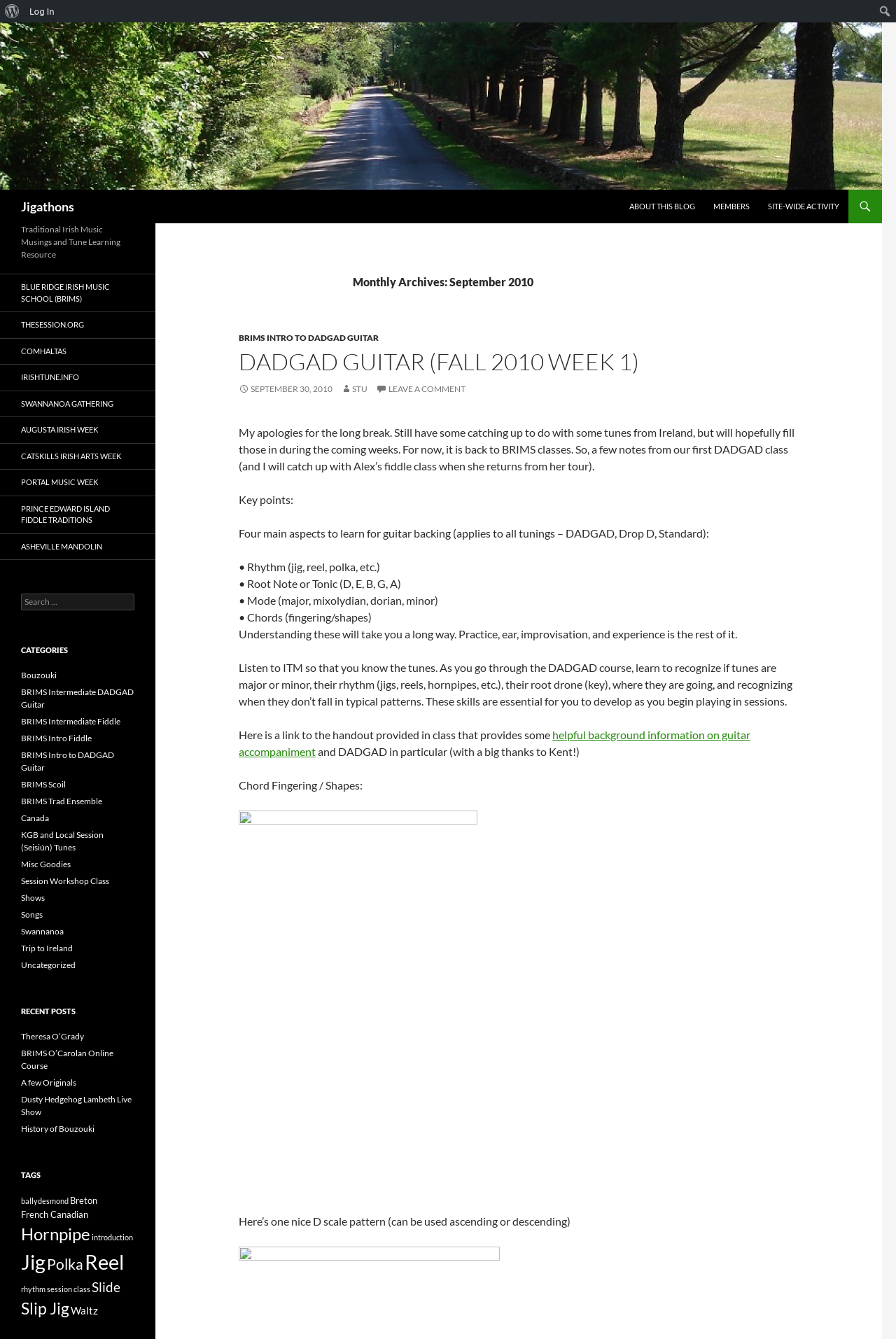How many links are there in the 'RECENT POSTS' section?
Use the image to answer the question with a single word or phrase.

5